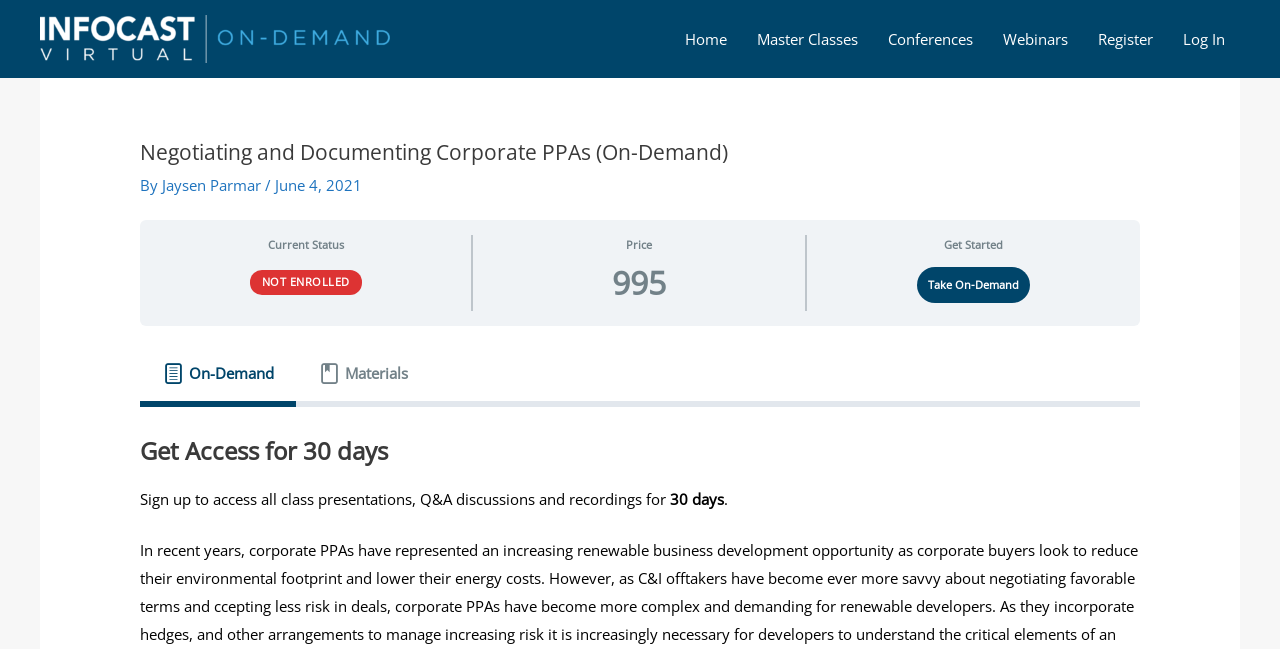What is the current status of the user's enrollment?
Using the information from the image, answer the question thoroughly.

I looked at the static text elements on the webpage and found the text 'Current Status' followed by 'NOT ENROLLED'. This indicates that the user is not currently enrolled in the on-demand course.